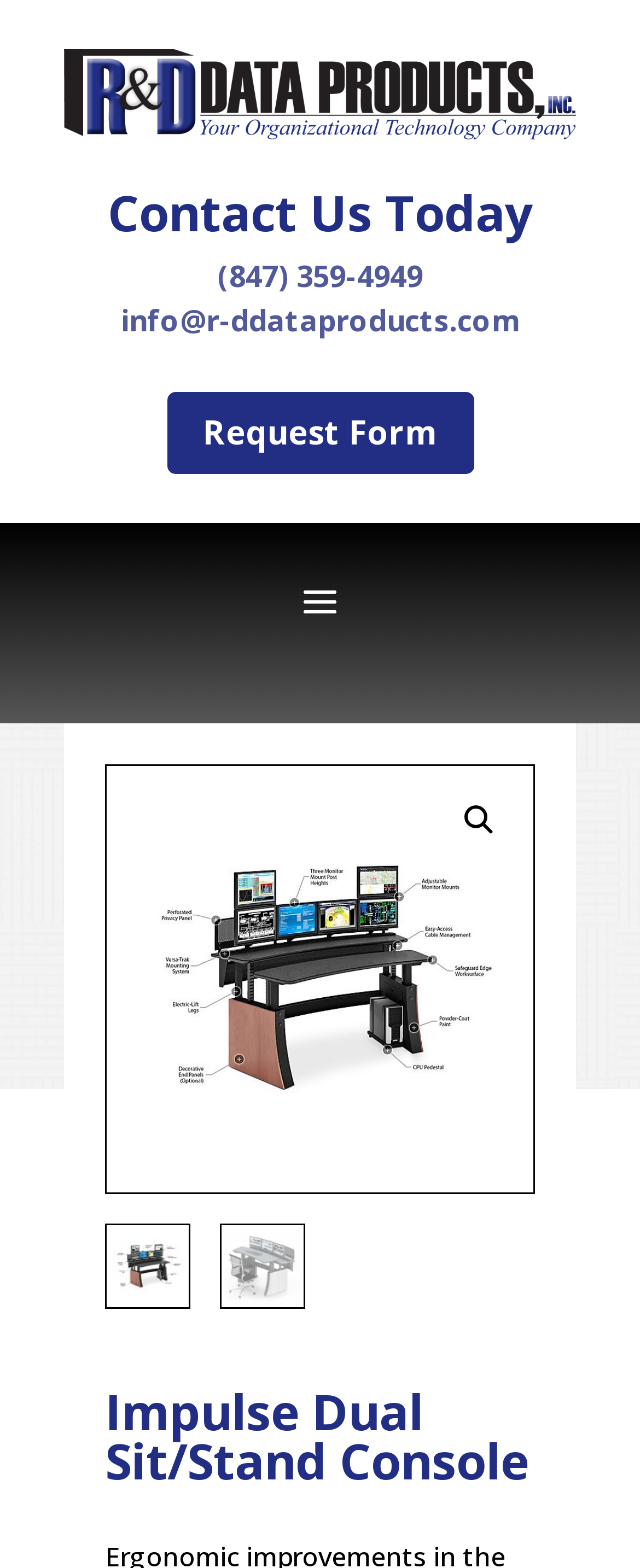Find the bounding box coordinates for the HTML element described in this sentence: "info@r-ddataproducts.com". Provide the coordinates as four float numbers between 0 and 1, in the format [left, top, right, bottom].

[0.188, 0.191, 0.812, 0.217]